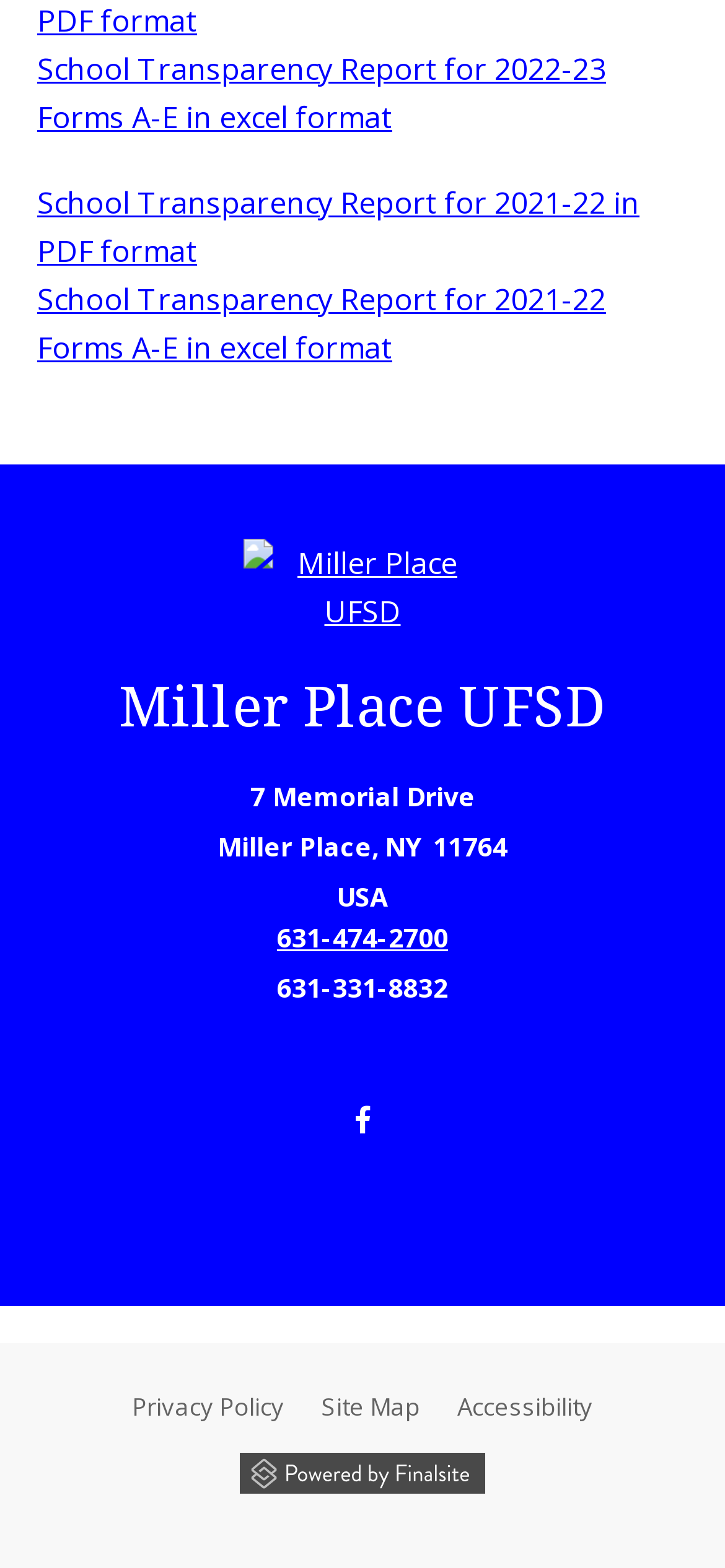Please specify the coordinates of the bounding box for the element that should be clicked to carry out this instruction: "View Privacy Policy". The coordinates must be four float numbers between 0 and 1, formatted as [left, top, right, bottom].

[0.156, 0.868, 0.418, 0.927]